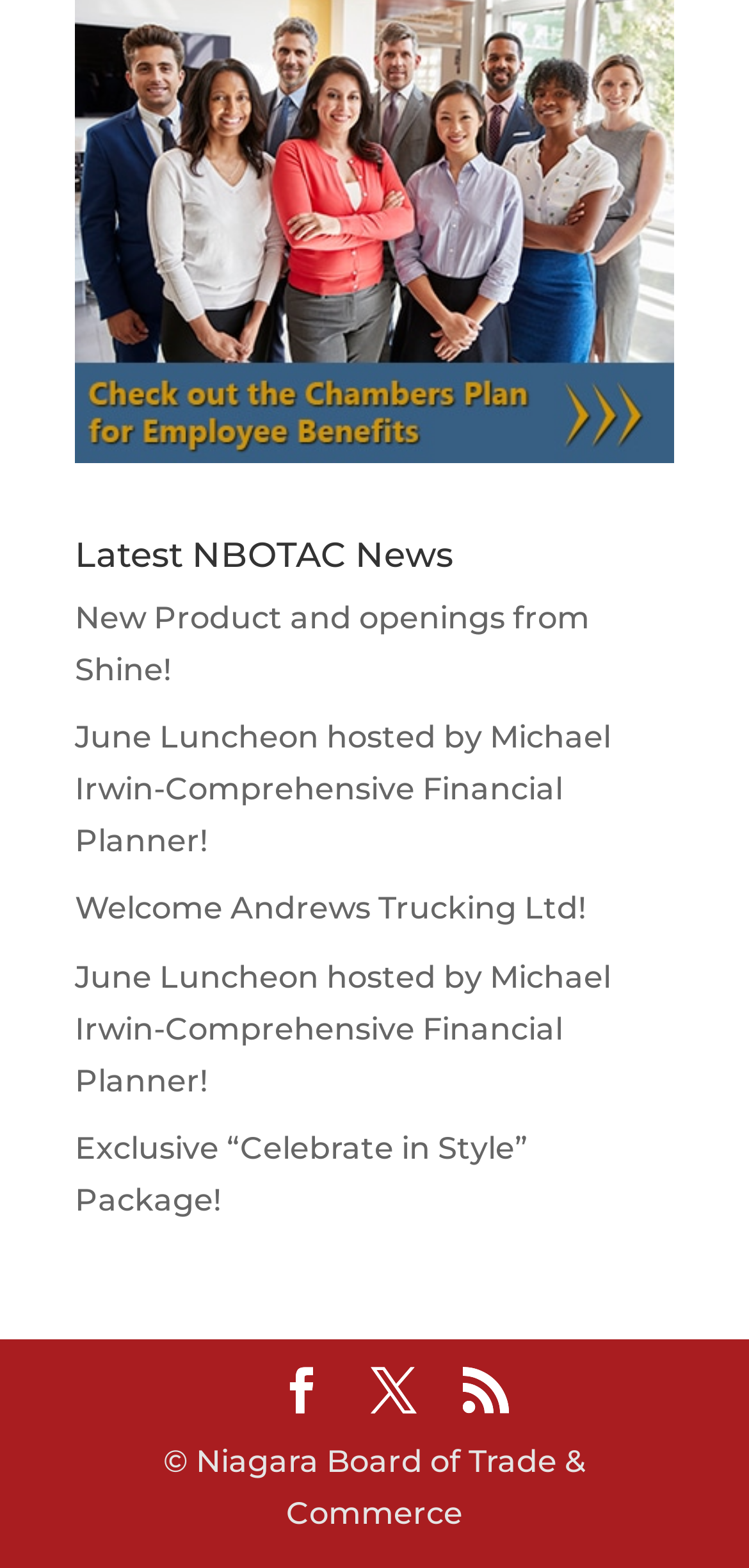Can you give a comprehensive explanation to the question given the content of the image?
What is the purpose of the three links at the bottom of the webpage?

The three links at the bottom of the webpage have OCR text '', '', and '', which are commonly used to represent social media icons, suggesting that these links are for social media purposes.